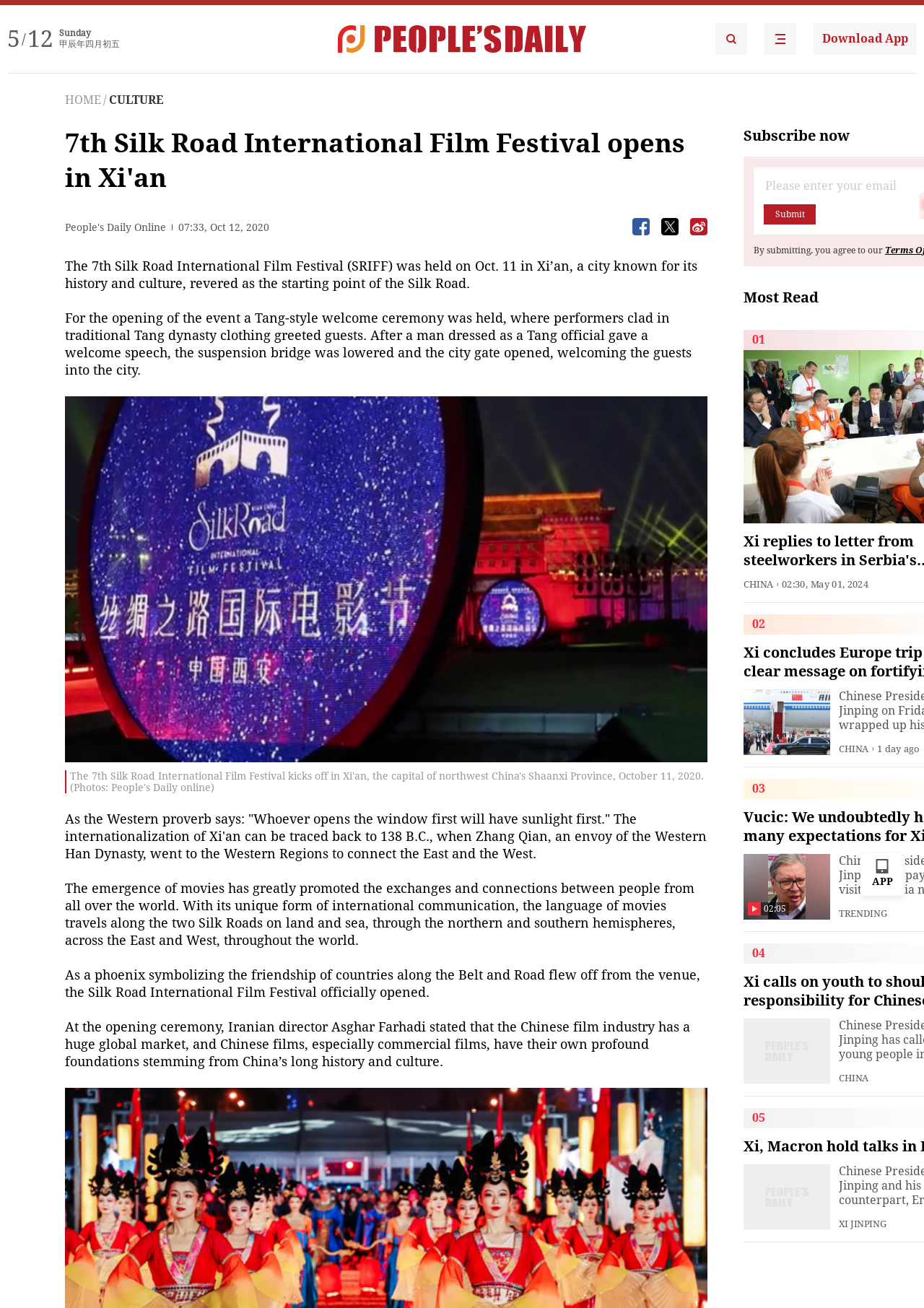Offer a detailed explanation of the webpage layout and contents.

The webpage is about the 7th Silk Road International Film Festival (SRIFF) held in Xi'an, a city known for its history and culture. At the top of the page, there is a date display showing "5/12 Sunday" and a Chinese calendar date. Below this, there are two links to the People's Daily English language App, accompanied by images.

The main content of the page is divided into sections. The first section describes the opening ceremony of the film festival, where a Tang-style welcome ceremony was held, and performers clad in traditional Tang dynasty clothing greeted guests. This section is accompanied by an image.

The following sections discuss the internationalization of Xi'an, the emergence of movies, and the Silk Road International Film Festival. There are several paragraphs of text describing the festival, including quotes from Iranian director Asghar Farhadi.

On the right side of the page, there are several buttons and links, including a "Download App" button, a "HOME" link, and a "CULTURE" link. There are also three buttons with images, likely representing social media sharing options.

Below the main content, there are several sections displaying news articles, including "Most Read" and "TRENDING" sections. Each article is represented by a headline, a brief description, and an image. The articles appear to be related to China and international news.

At the bottom of the page, there is a "Subscribe now" button, a "Submit" button, and a statement about submitting to the website's terms. There is also a link to the People's Daily English language App and an "APP" button.